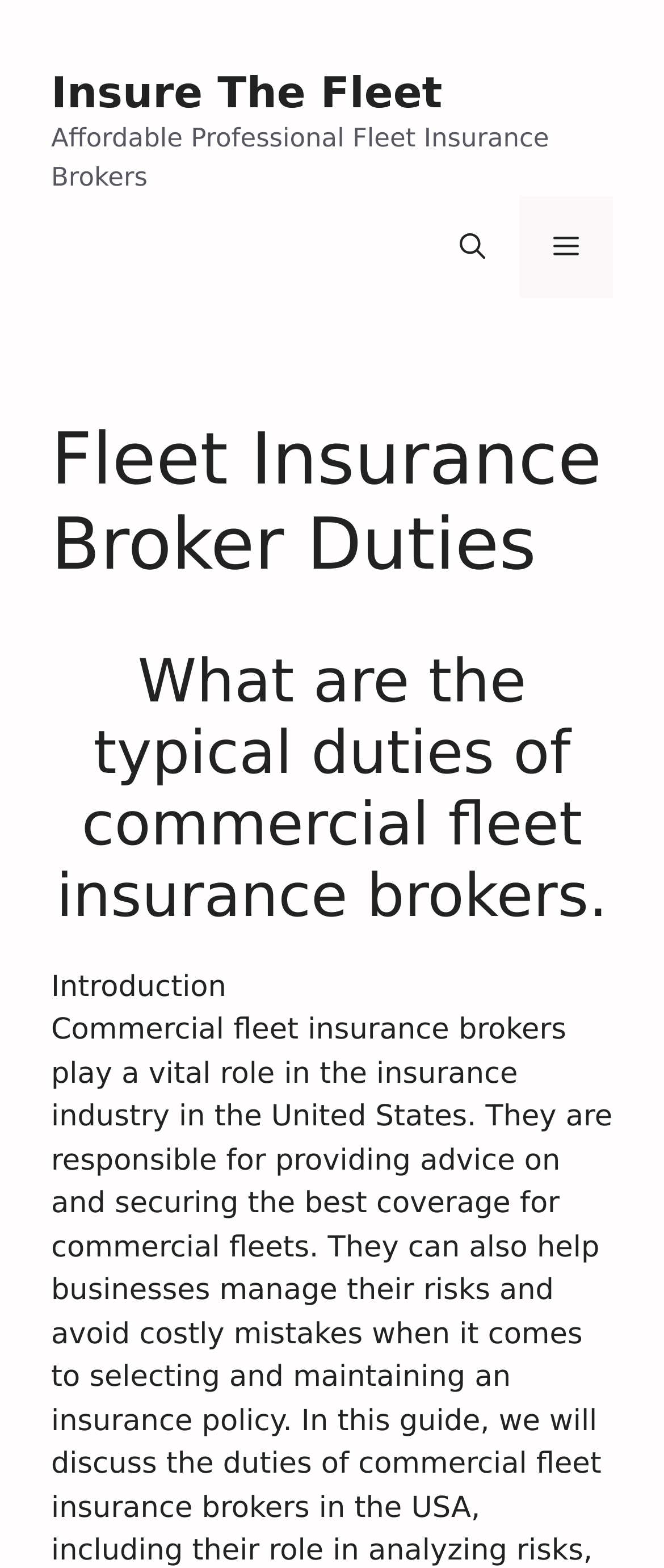Please give a succinct answer to the question in one word or phrase:
How many headings are there on the webpage?

2